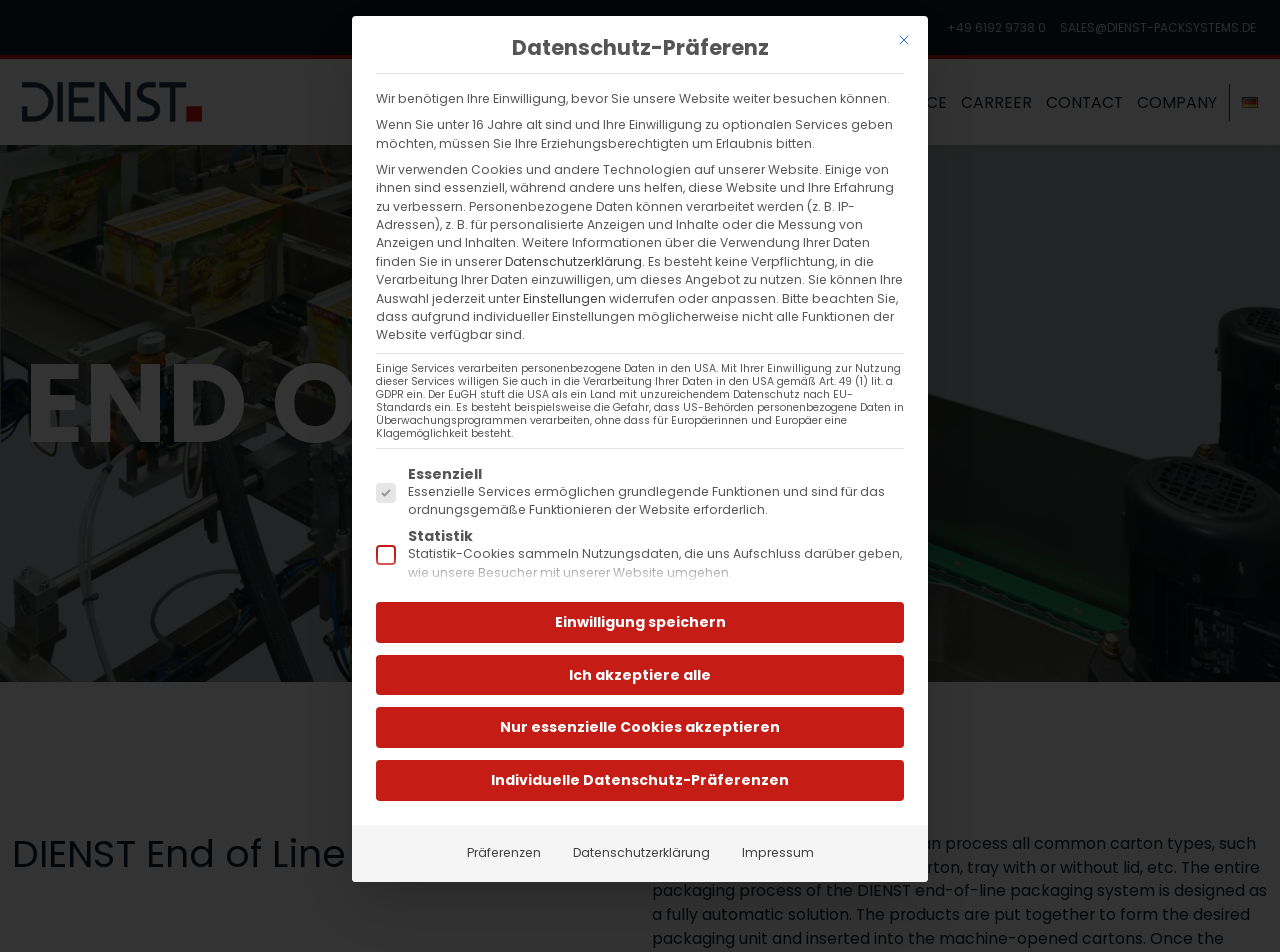Identify the bounding box coordinates of the area that should be clicked in order to complete the given instruction: "Call the sales phone number". The bounding box coordinates should be four float numbers between 0 and 1, i.e., [left, top, right, bottom].

[0.74, 0.019, 0.817, 0.039]